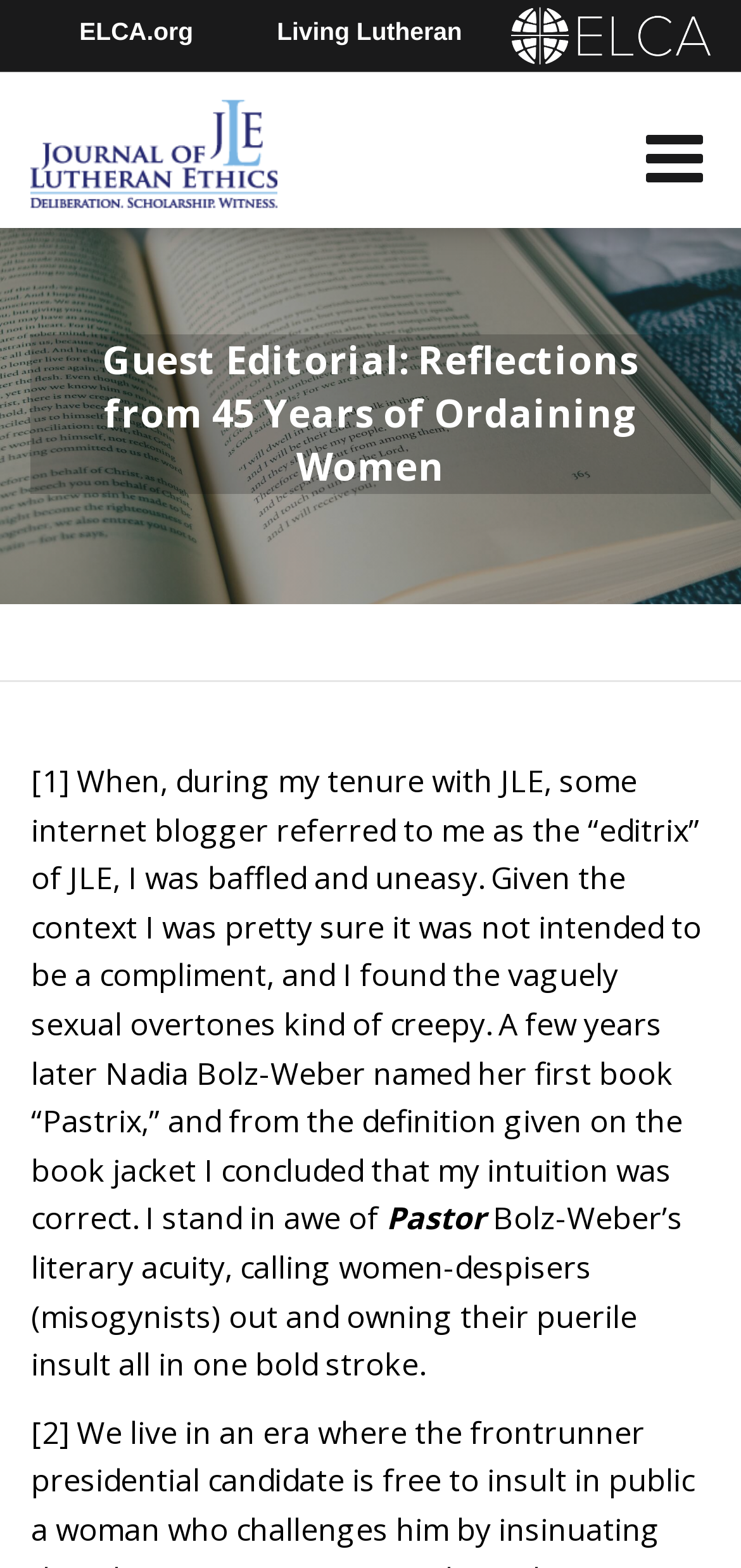Based on the provided description, "alt="Journal of Lutheran Ethics Logo"", find the bounding box of the corresponding UI element in the screenshot.

[0.042, 0.082, 0.375, 0.109]